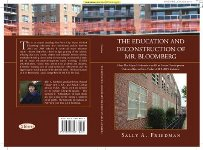Generate a detailed narrative of the image.

The image showcases the cover of the book titled "The Education and Deconstruction of Mr. Bloomberg," authored by Sally A. Friedman. The cover features a collage that includes a photograph of the author, along with the backdrop of a building that signifies the themes explored in the book. The title is prominently displayed in bold letters at the top, emphasizing its focus on the impact of former New York City Mayor Michael Bloomberg's education and real estate policies on New Yorkers from 2002 to 2009. The author's name is elegantly inscribed at the bottom, allowing readers to easily identify the work. This book aims to provide a critical examination of the intersections between education and urban development during Bloomberg's tenure, resonating with readers interested in sociopolitical topics and education reforms.